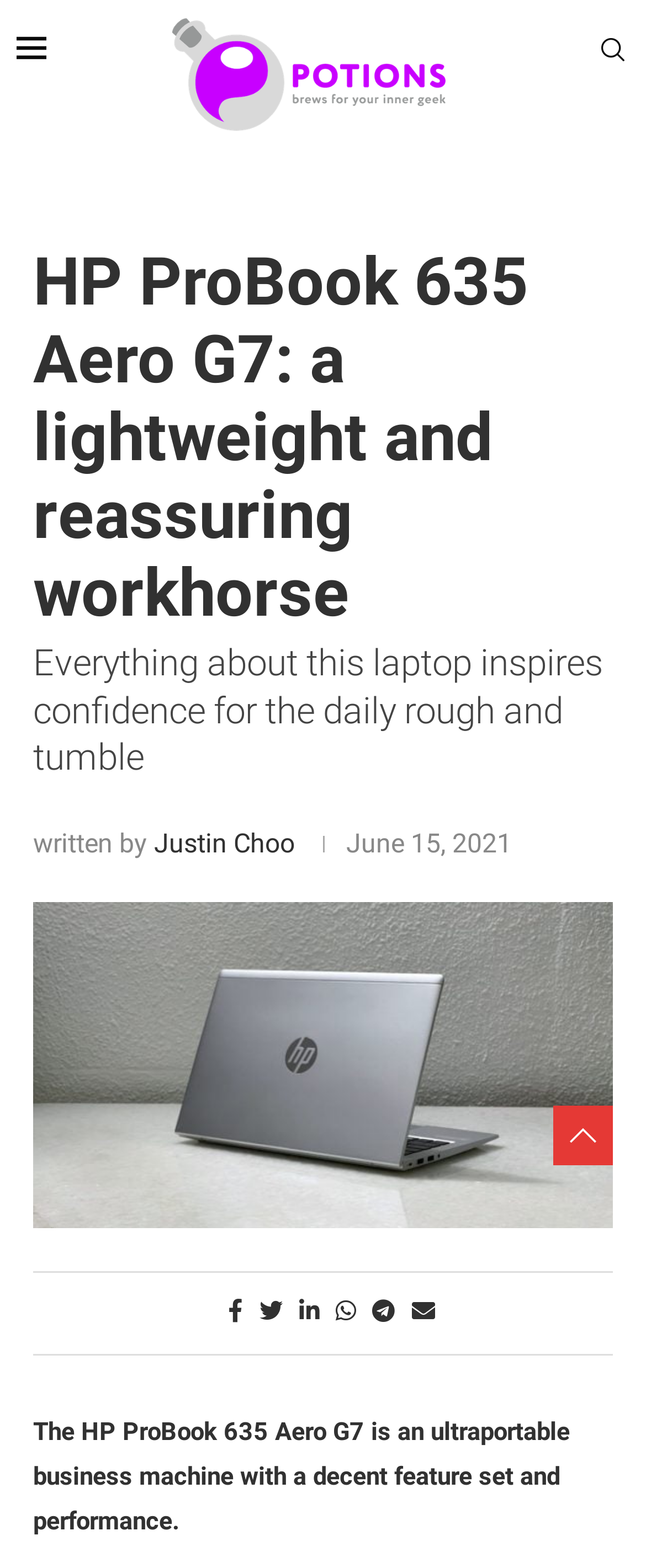Reply to the question below using a single word or brief phrase:
Who is the author of the review?

Justin Choo